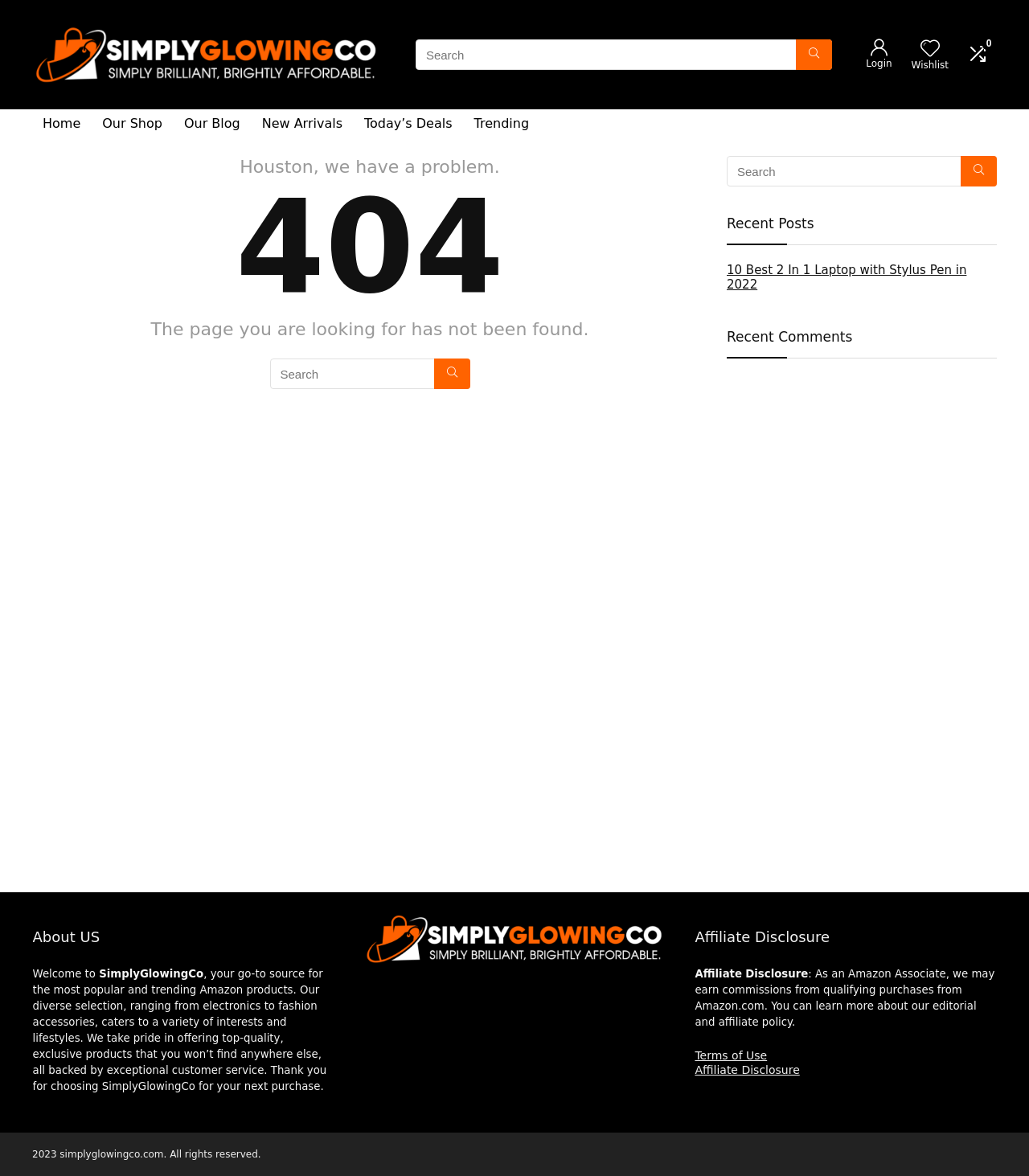Determine the bounding box coordinates of the section I need to click to execute the following instruction: "Go to the home page". Provide the coordinates as four float numbers between 0 and 1, i.e., [left, top, right, bottom].

[0.031, 0.093, 0.088, 0.119]